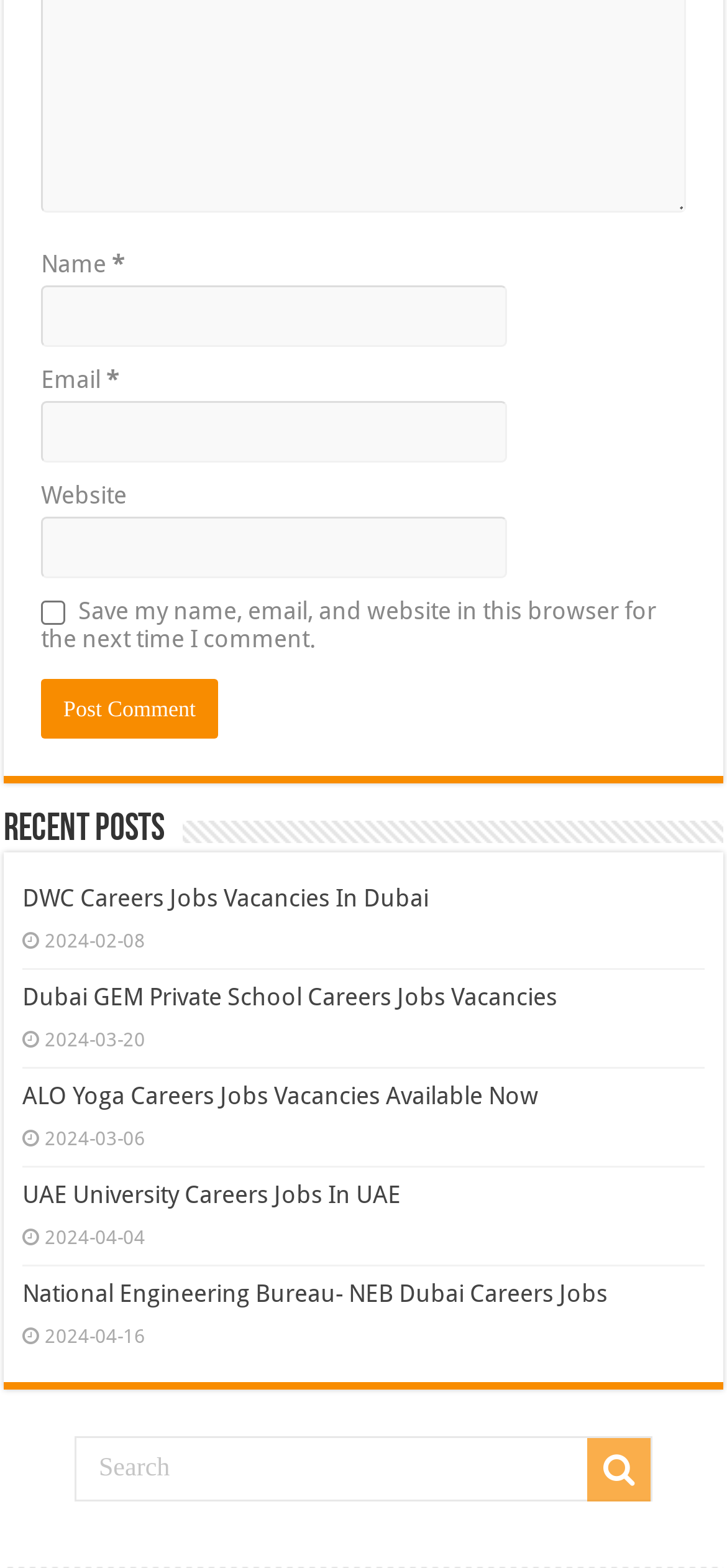Locate the bounding box coordinates of the area to click to fulfill this instruction: "Click the Post Comment button". The bounding box should be presented as four float numbers between 0 and 1, in the order [left, top, right, bottom].

[0.056, 0.433, 0.3, 0.471]